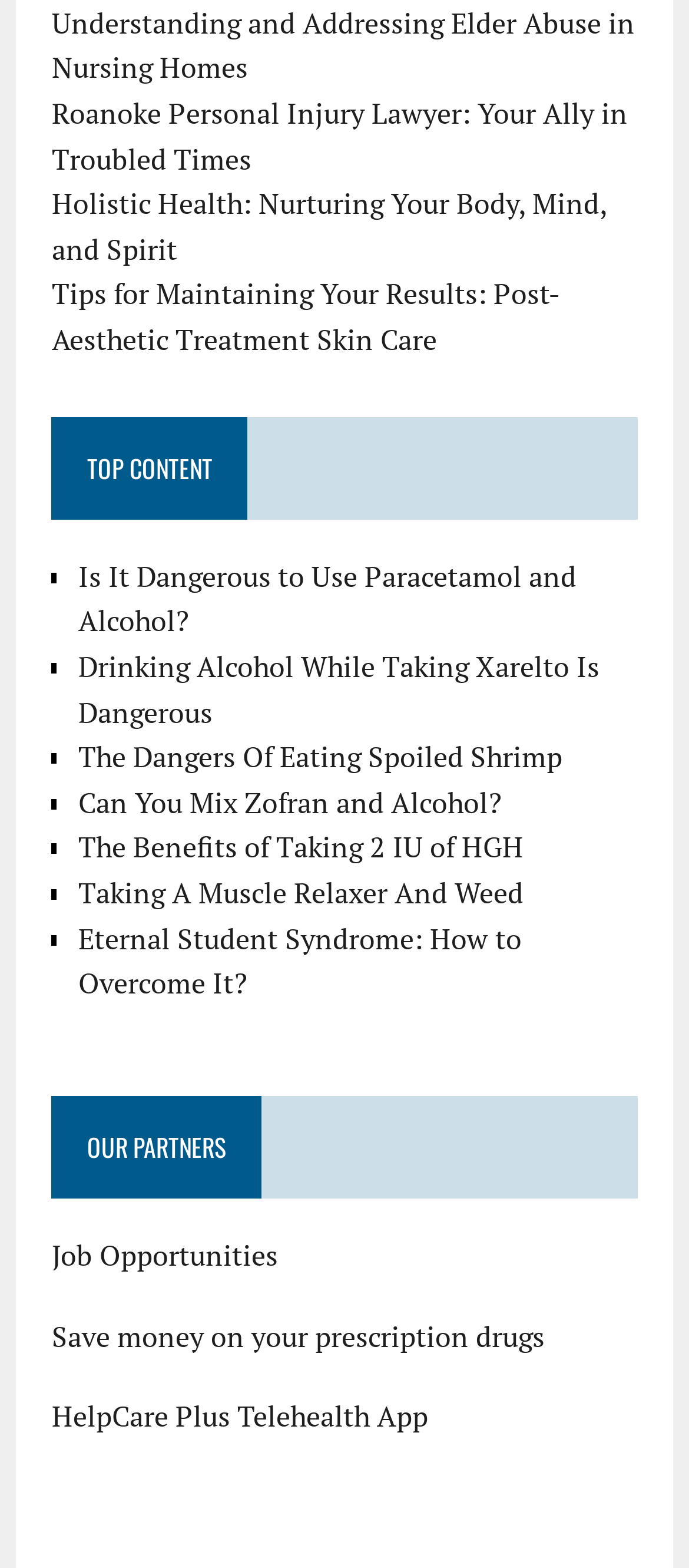Identify the bounding box for the UI element described as: "HelpCare Plus Telehealth App". The coordinates should be four float numbers between 0 and 1, i.e., [left, top, right, bottom].

[0.075, 0.891, 0.621, 0.916]